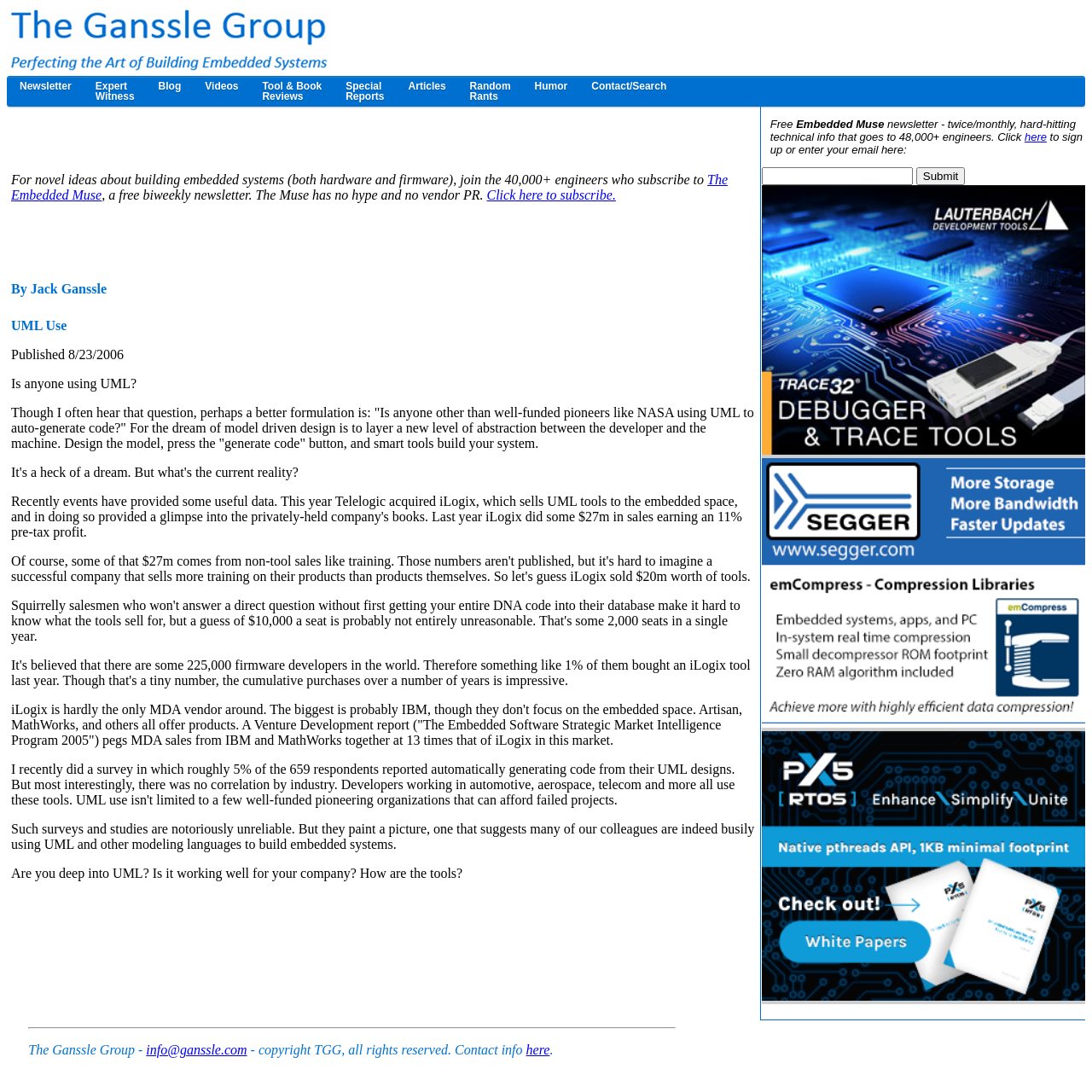Could you highlight the region that needs to be clicked to execute the instruction: "Contact via email"?

[0.134, 0.955, 0.226, 0.968]